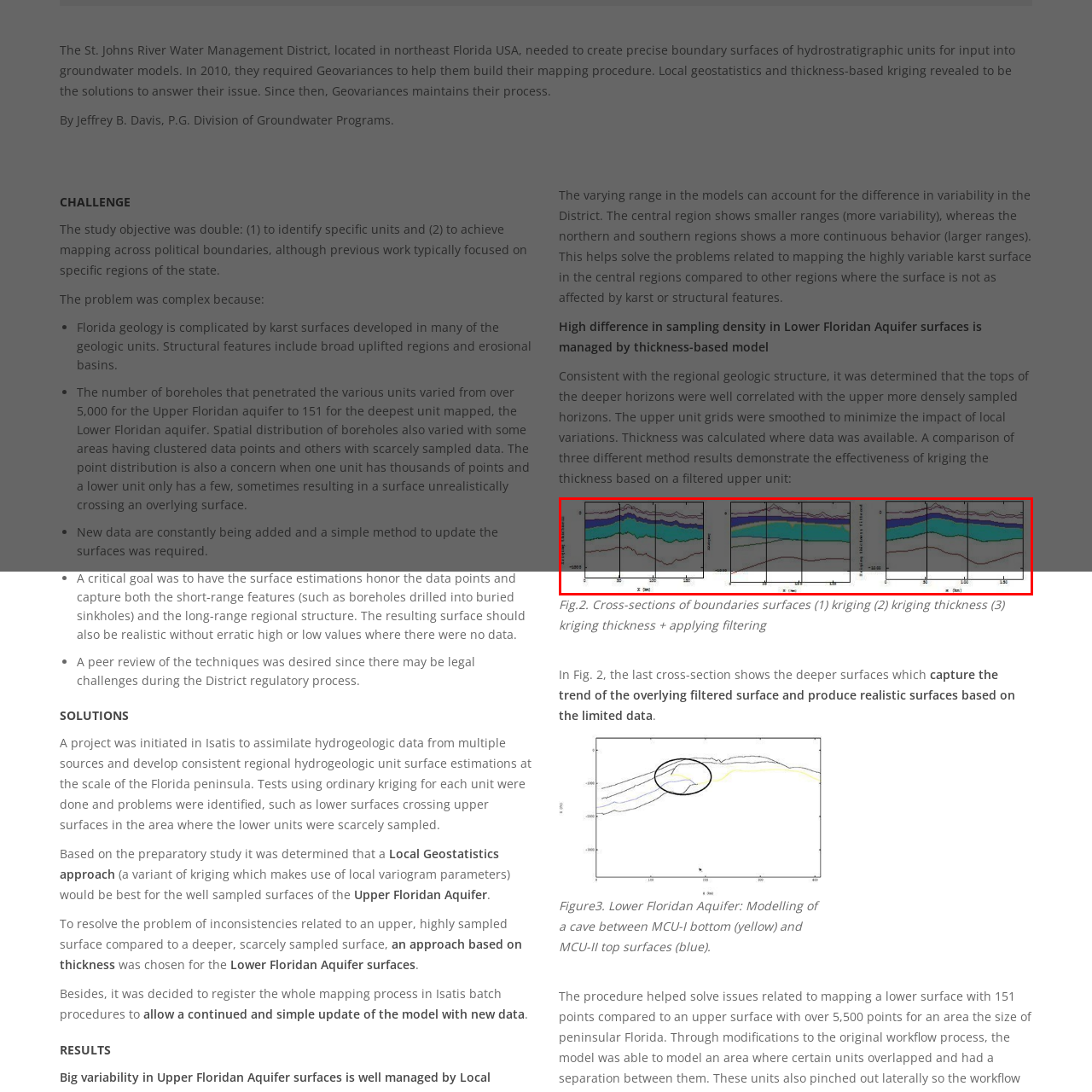Focus on the area marked by the red box, What is the purpose of the figure? 
Answer briefly using a single word or phrase.

To compare modeling approaches